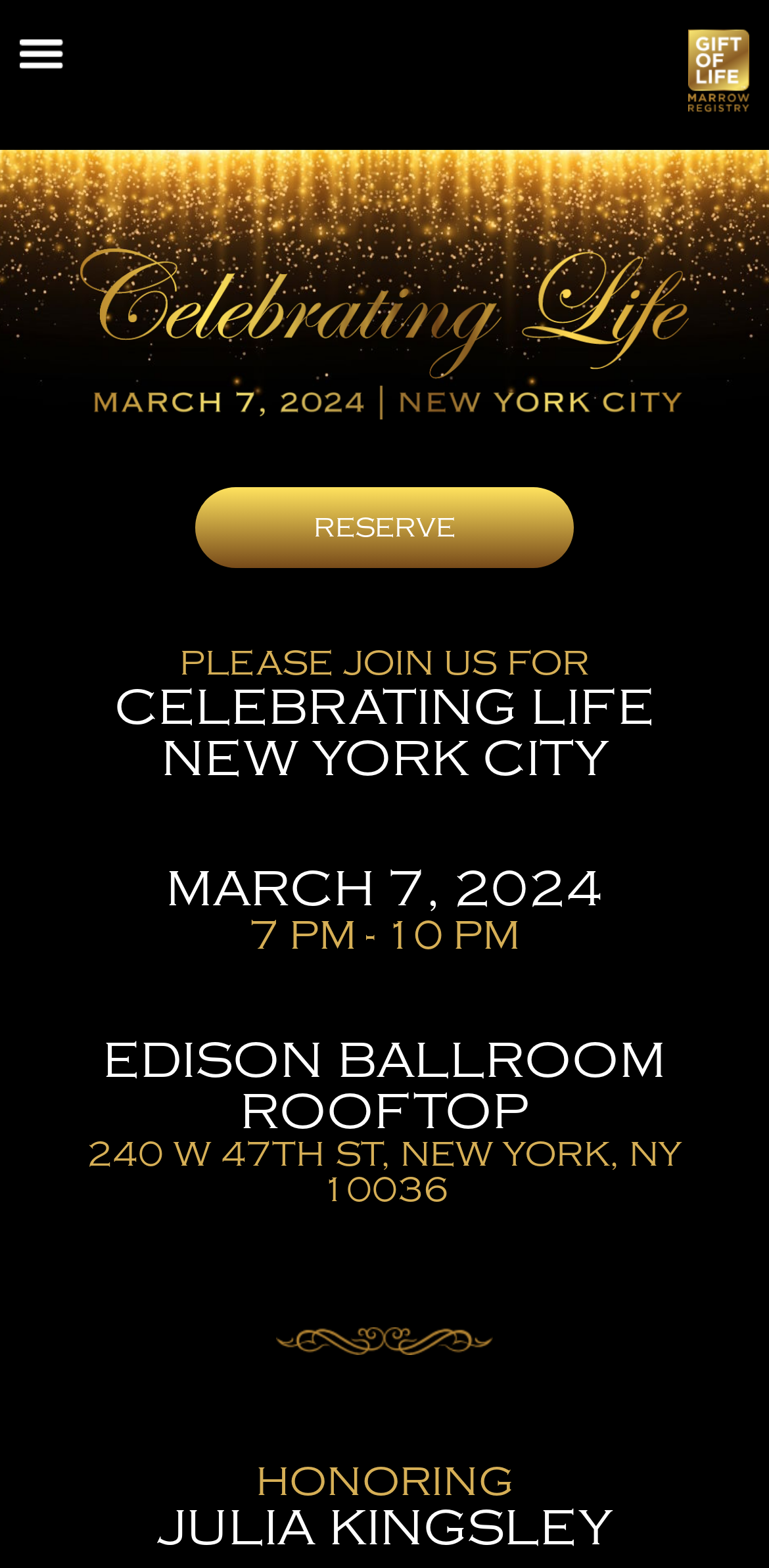Given the description of the UI element: "Reserve", predict the bounding box coordinates in the form of [left, top, right, bottom], with each value being a float between 0 and 1.

[0.254, 0.311, 0.746, 0.362]